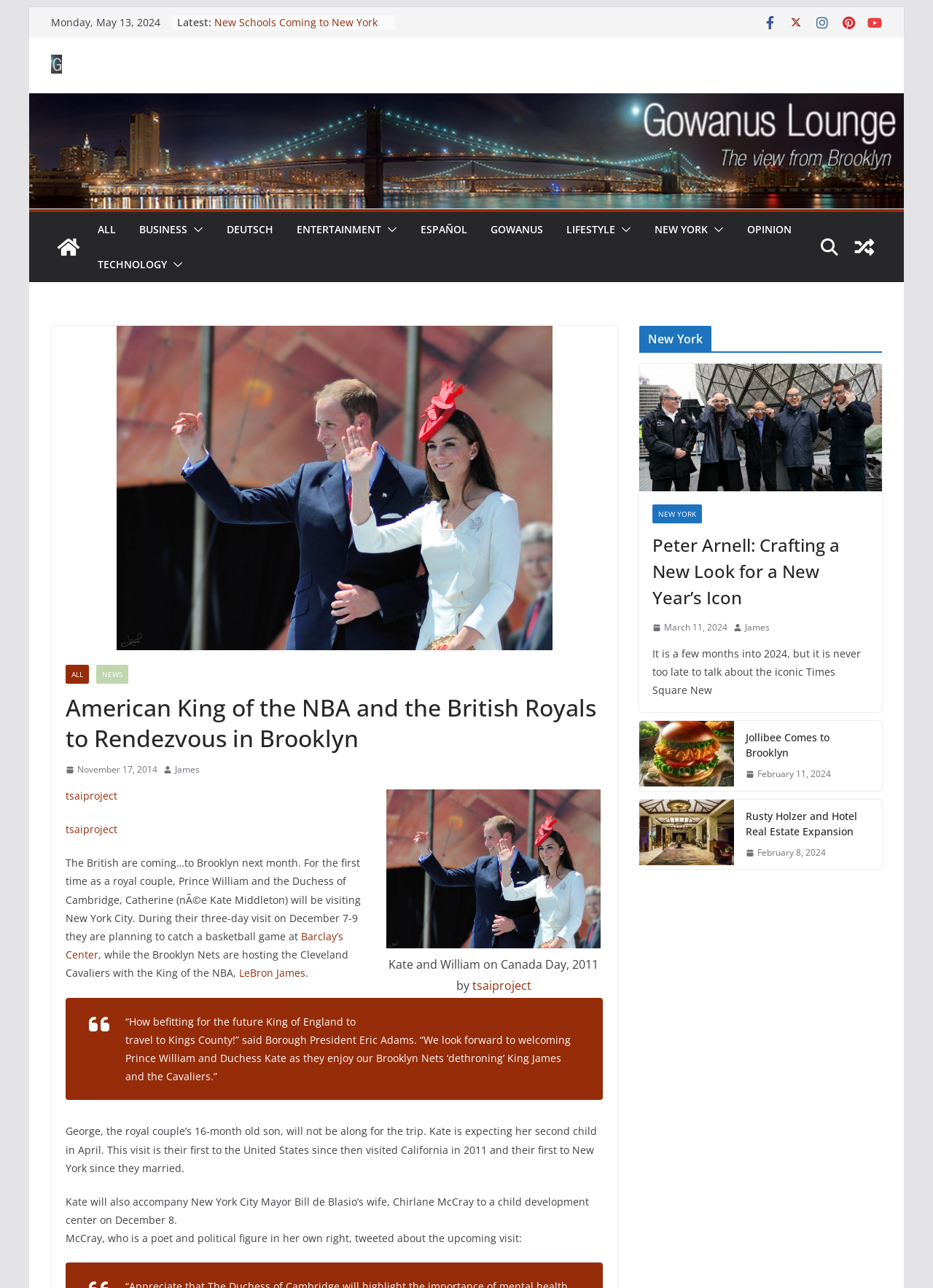Predict the bounding box of the UI element based on this description: "February 8, 2024February 8, 2024".

[0.799, 0.656, 0.885, 0.668]